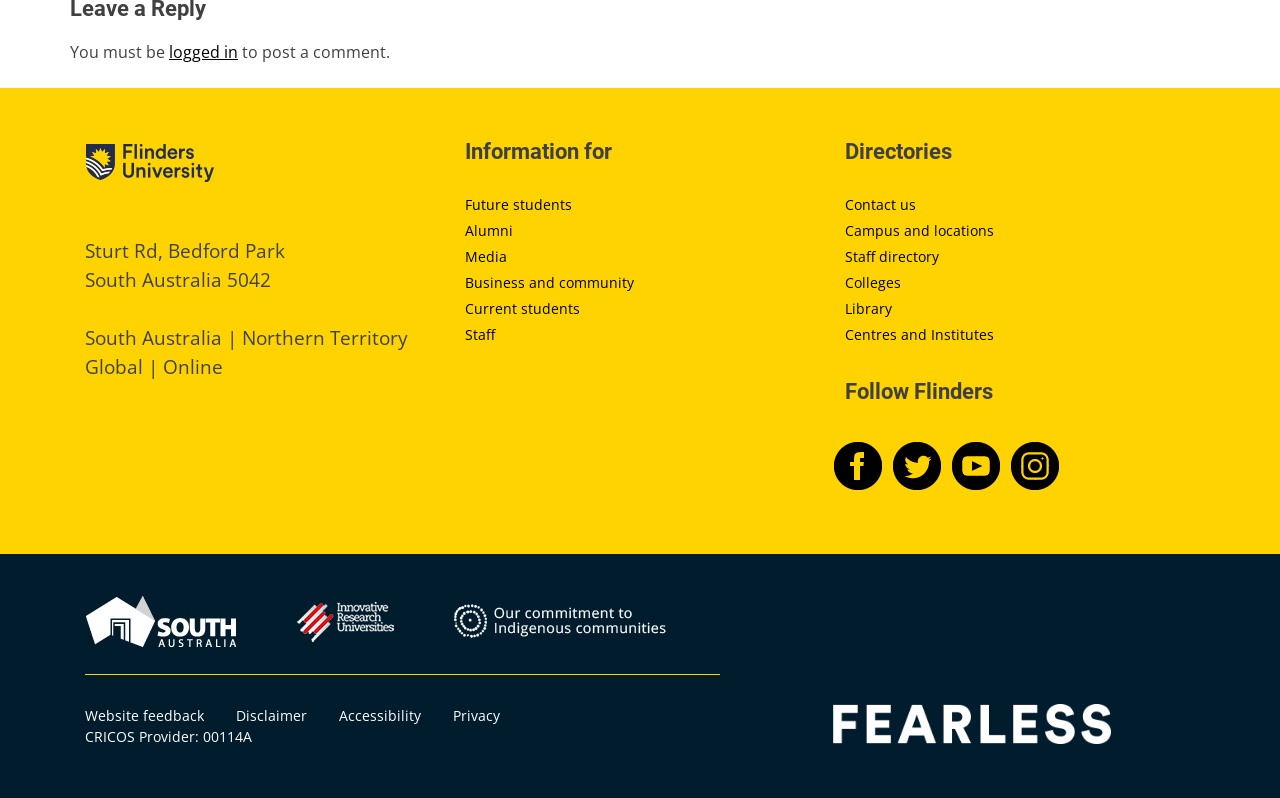Please specify the coordinates of the bounding box for the element that should be clicked to carry out this instruction: "Click on the 'Future students' link". The coordinates must be four float numbers between 0 and 1, formatted as [left, top, right, bottom].

[0.363, 0.244, 0.447, 0.268]